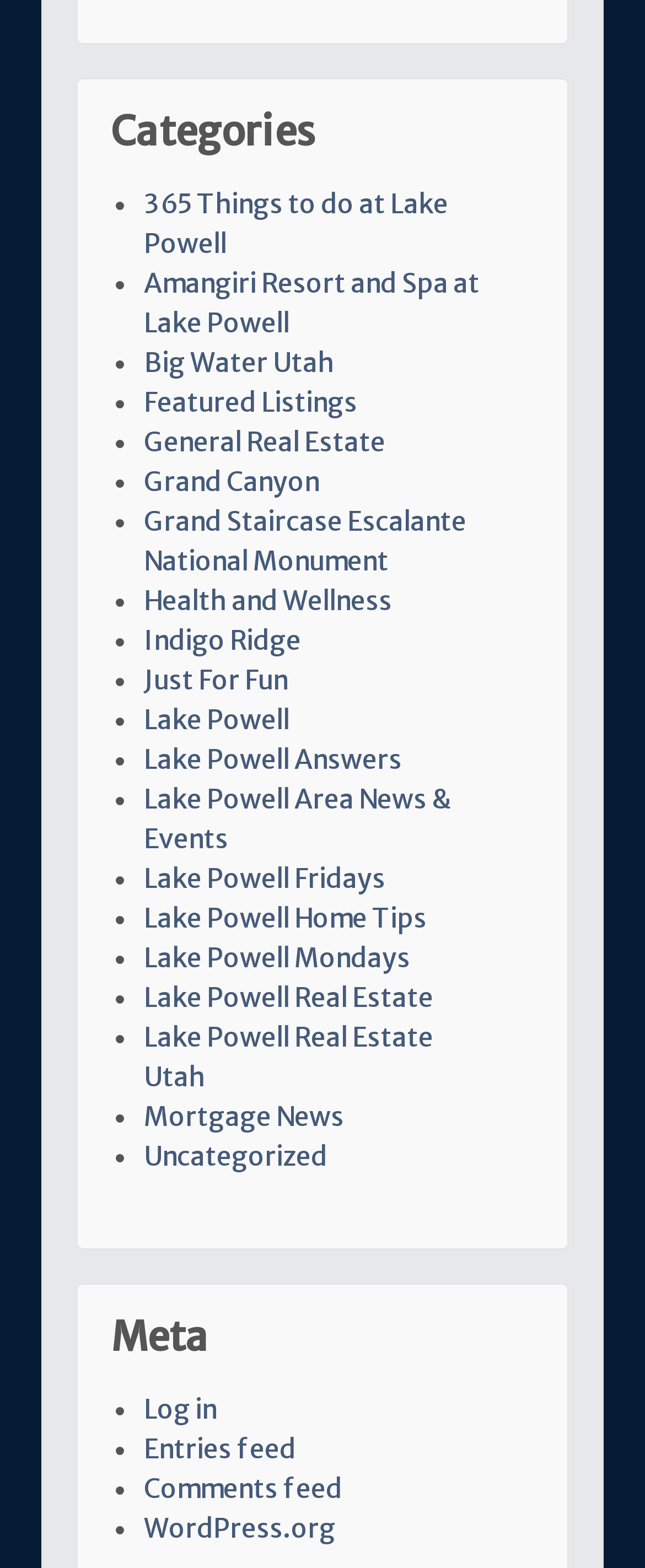What is the last category listed?
Provide a concise answer using a single word or phrase based on the image.

WordPress.org